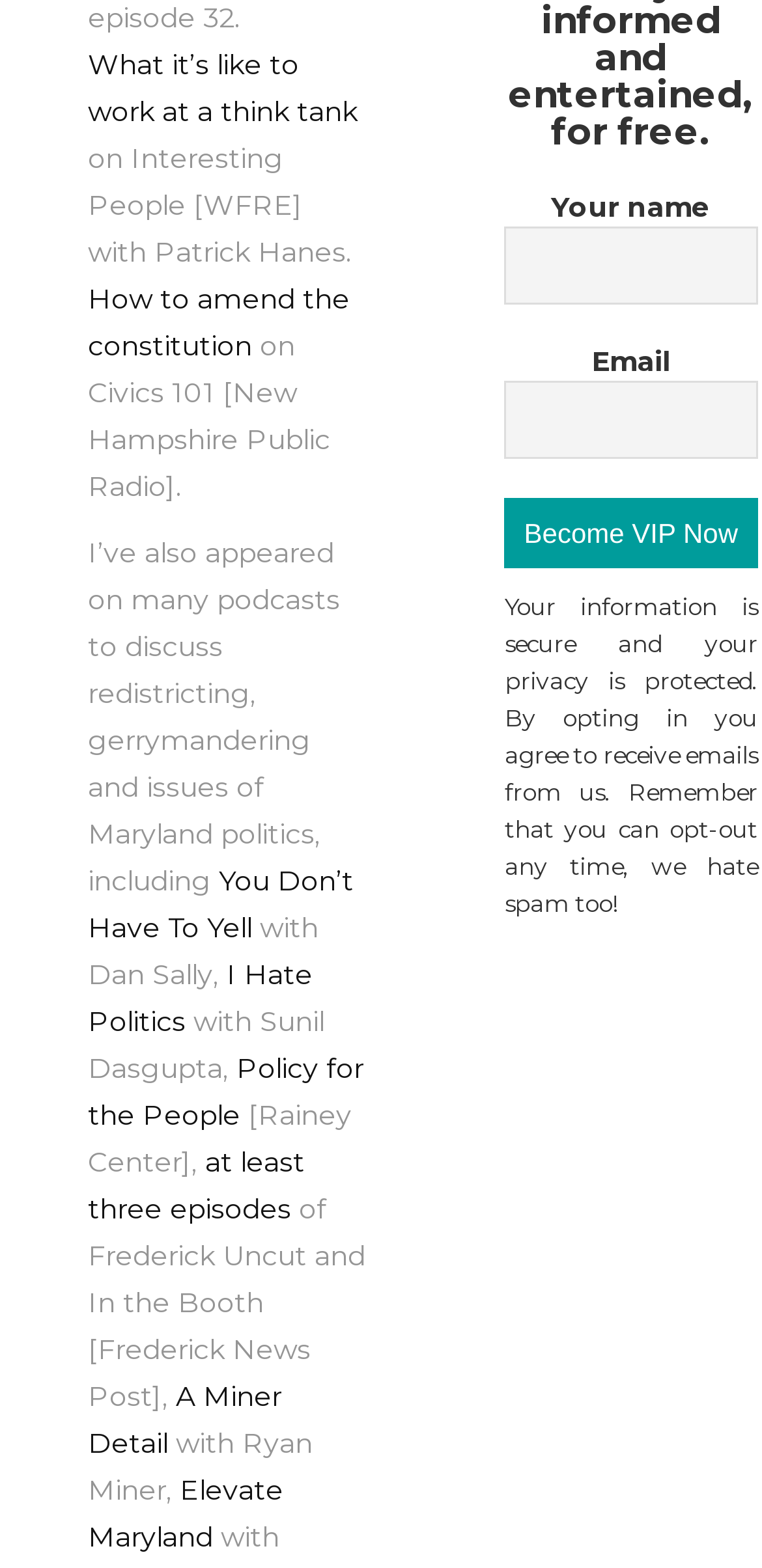Pinpoint the bounding box coordinates of the area that must be clicked to complete this instruction: "Click on the link 'You Don’t Have To Yell'".

[0.115, 0.55, 0.464, 0.602]